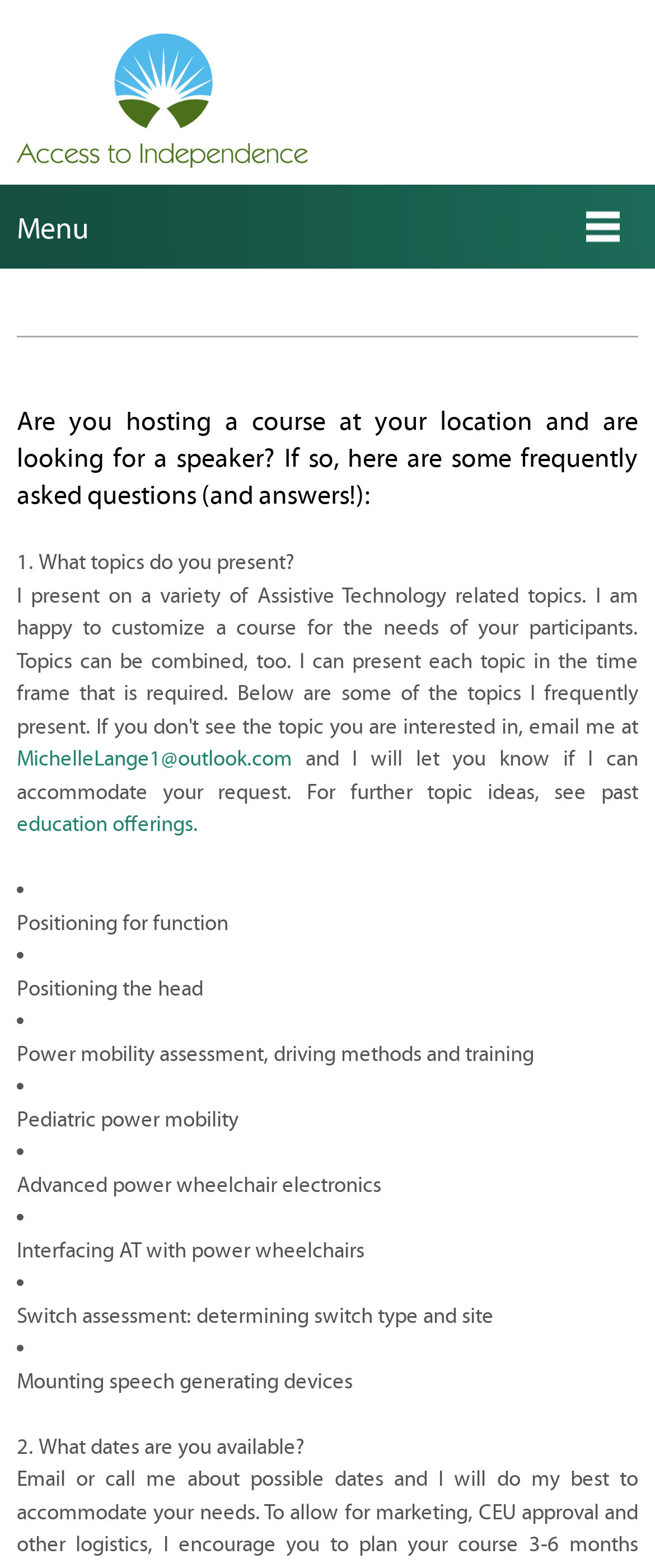How many topics are listed under 'Positioning for function'?
Using the image provided, answer with just one word or phrase.

Three